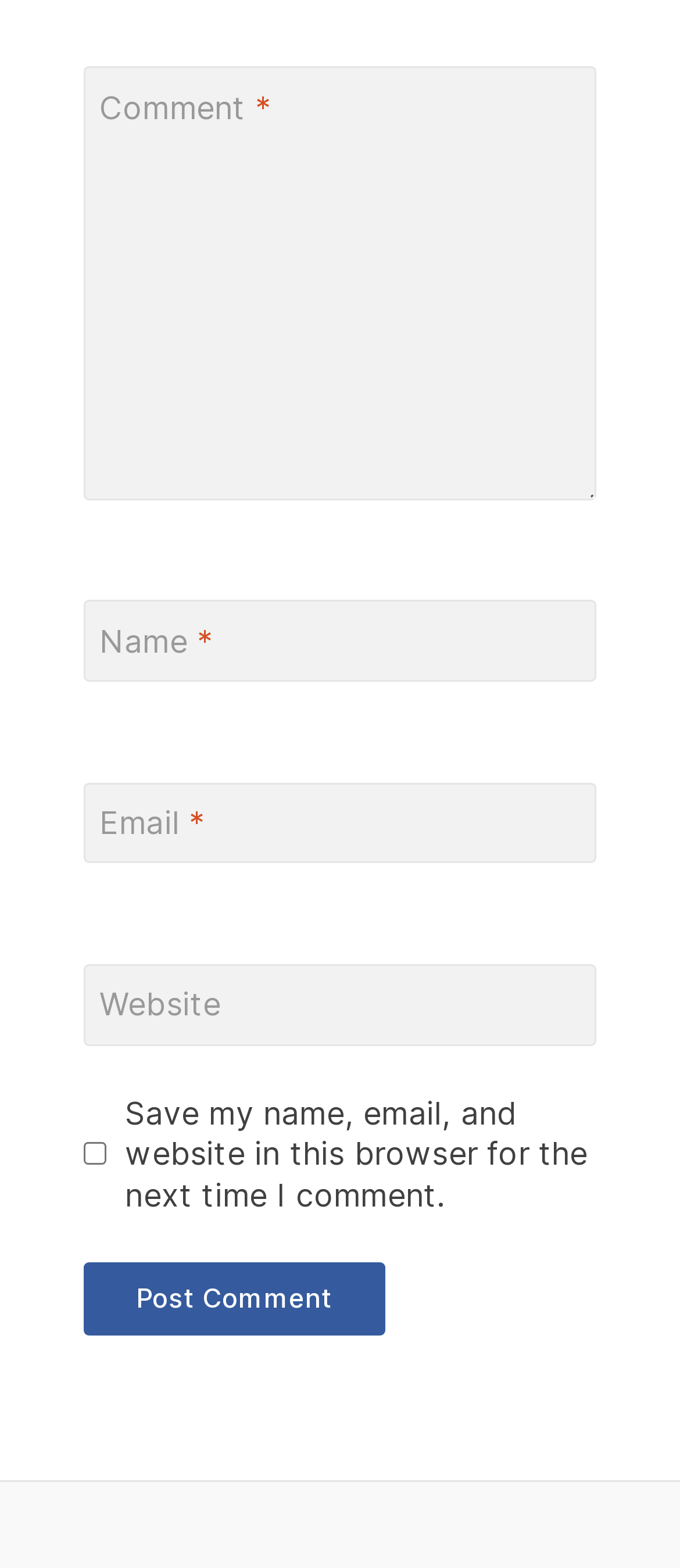Is a website required to post a comment?
From the image, provide a succinct answer in one word or a short phrase.

No